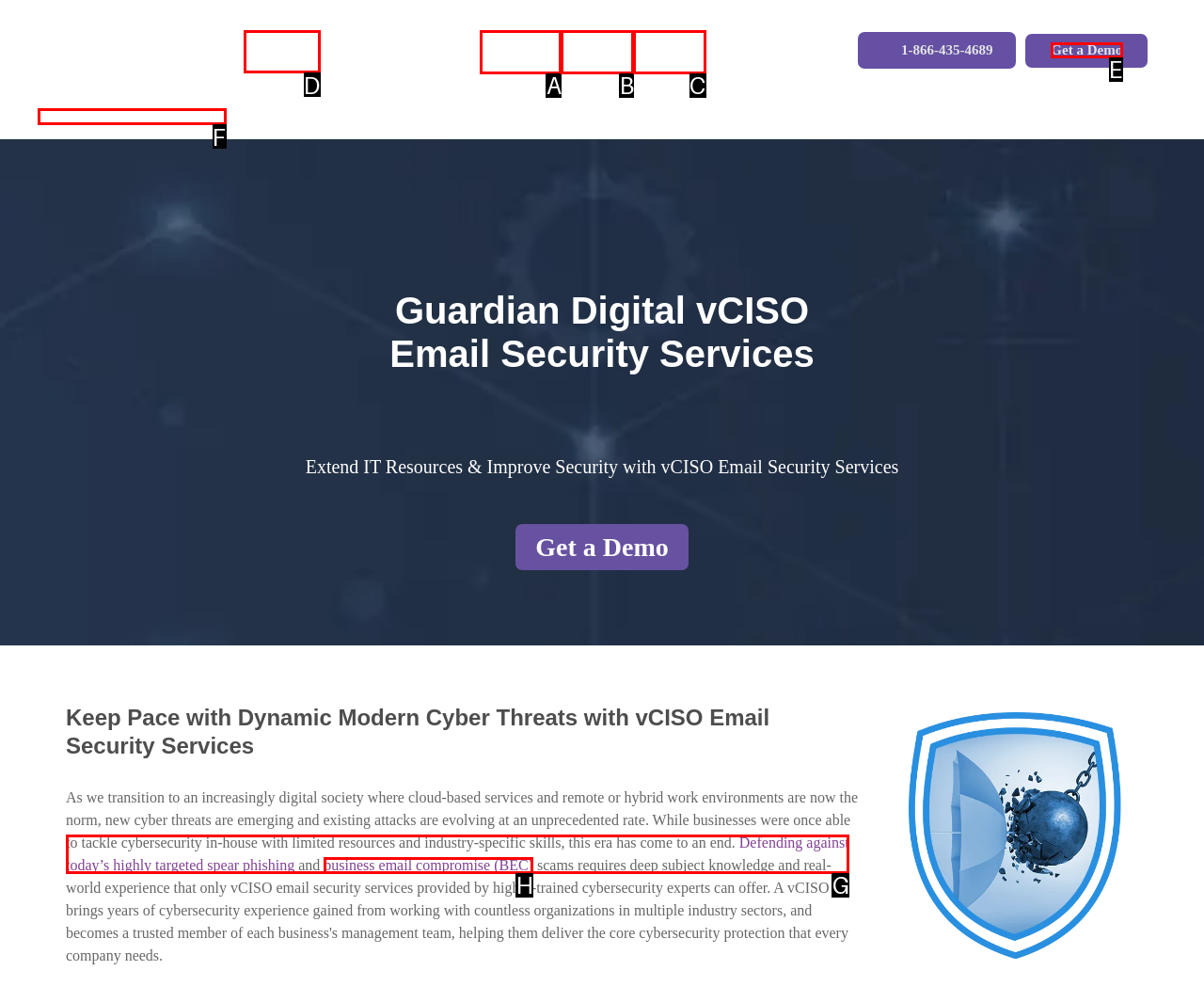Please indicate which option's letter corresponds to the task: Navigate to the Solutions page by examining the highlighted elements in the screenshot.

D